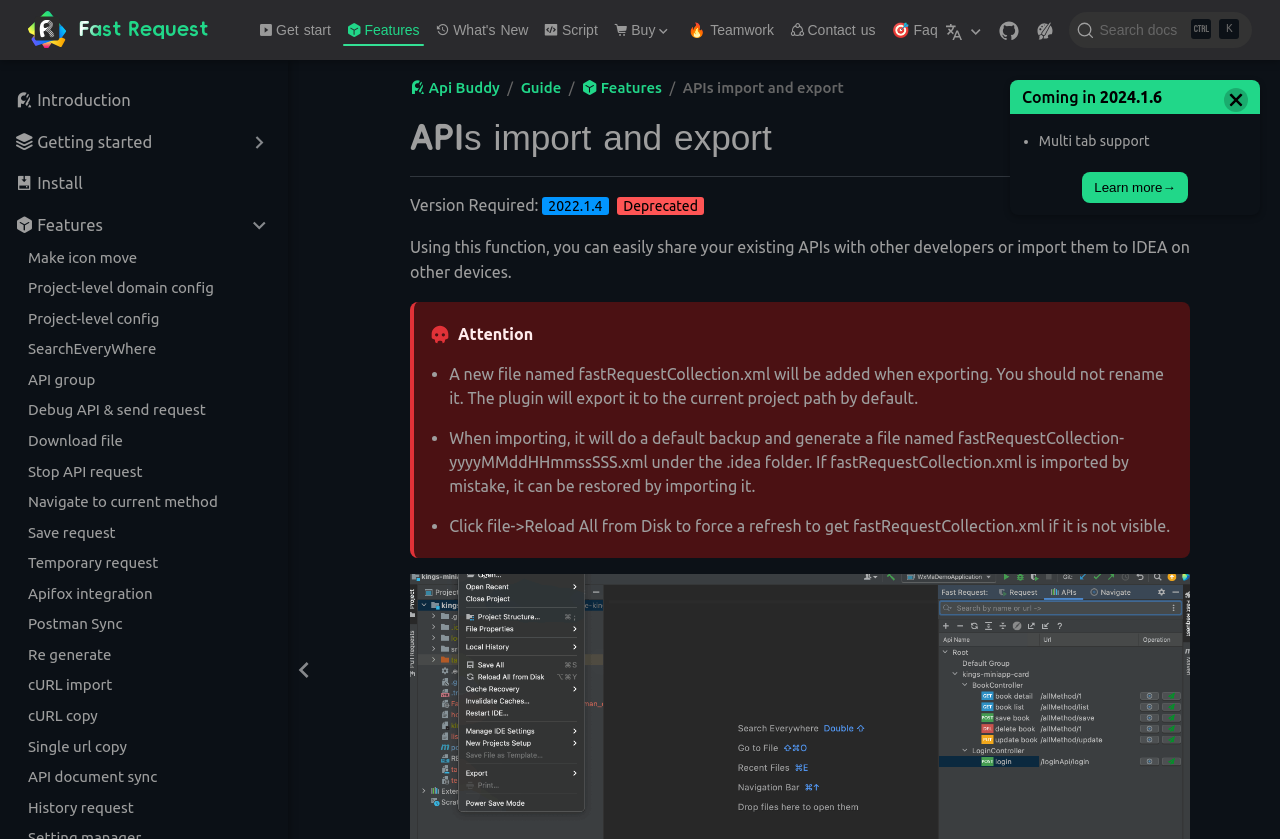Give a detailed account of the webpage, highlighting key information.

This webpage is about APIs import and export, specifically for Fast Request. At the top, there is a navigation menu with links to "Skip to main content", "Fast Request", "Get start", "Features", "What's New", "Script", and "Teamwork". Below the navigation menu, there is a button to "Buy" and a language selection dropdown.

On the left side, there is a sidebar with links to "GitHub", "Introduction", "Install", and several features of Fast Request, including "Make icon move", "Project-level domain config", and "API group". The sidebar also has buttons to "Get started" and "Features".

In the main content area, there is a heading "APIs import and export" followed by a horizontal separator. Below the separator, there is a description of the feature, stating that it allows users to share their existing APIs with other developers or import them to IDEA on other devices. The description also mentions that a new file named fastRequestCollection.xml will be added when exporting, and provides some attention notes about importing and reloading the file.

On the right side, there is a section titled "Coming in 2024.1.6" with a list of upcoming features, including "Multi tab support". Below this section, there is a button to "Learn more".

At the bottom of the page, there are links to "Contact us", "Faq", and "Search docs", as well as a search input field.